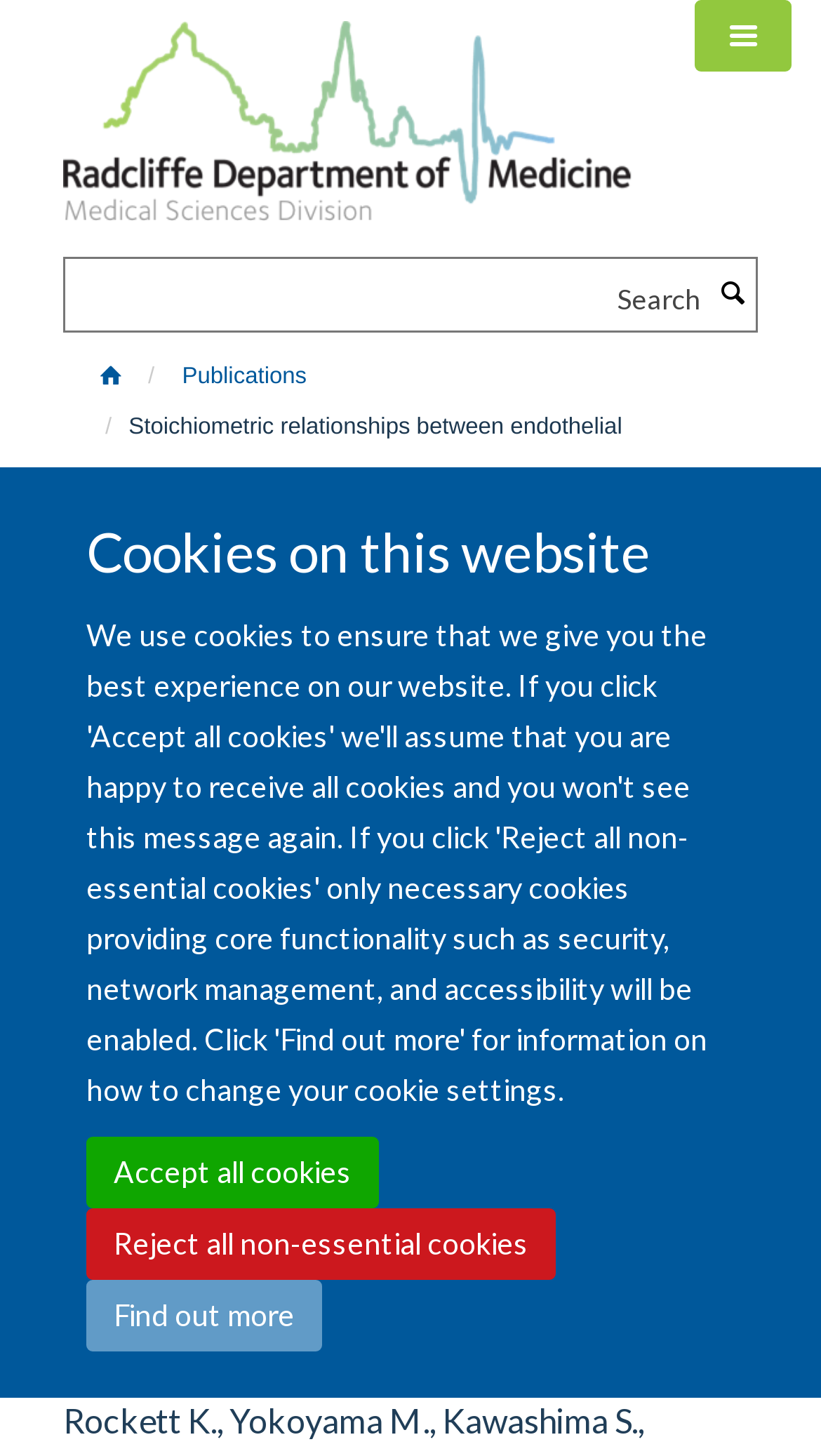Please provide a brief answer to the following inquiry using a single word or phrase:
What is the function of the button with the text 'Toggle menu'?

Toggle menu